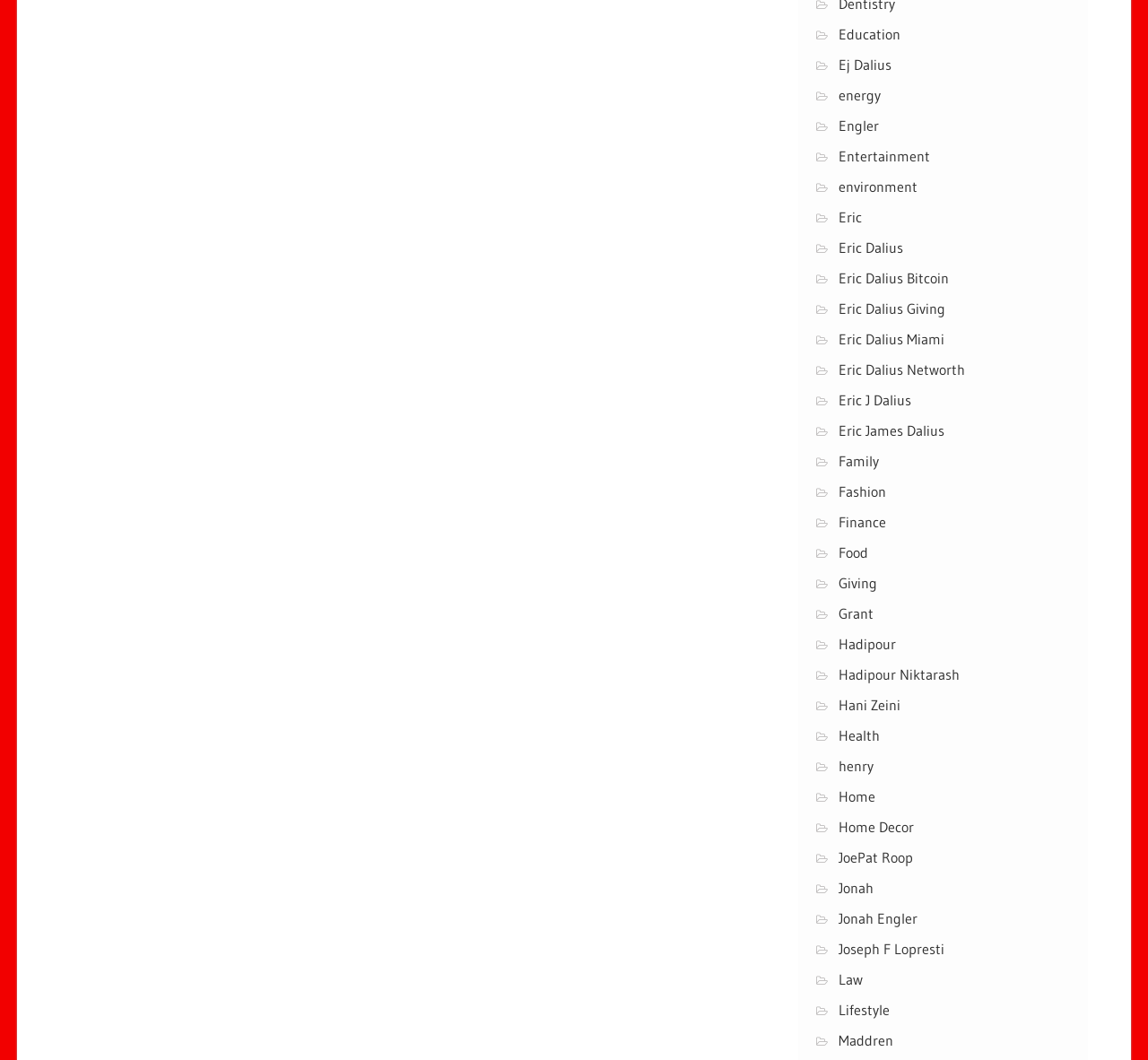Bounding box coordinates should be provided in the format (top-left x, top-left y, bottom-right x, bottom-right y) with all values between 0 and 1. Identify the bounding box for this UI element: Rongjeng Technologies

None